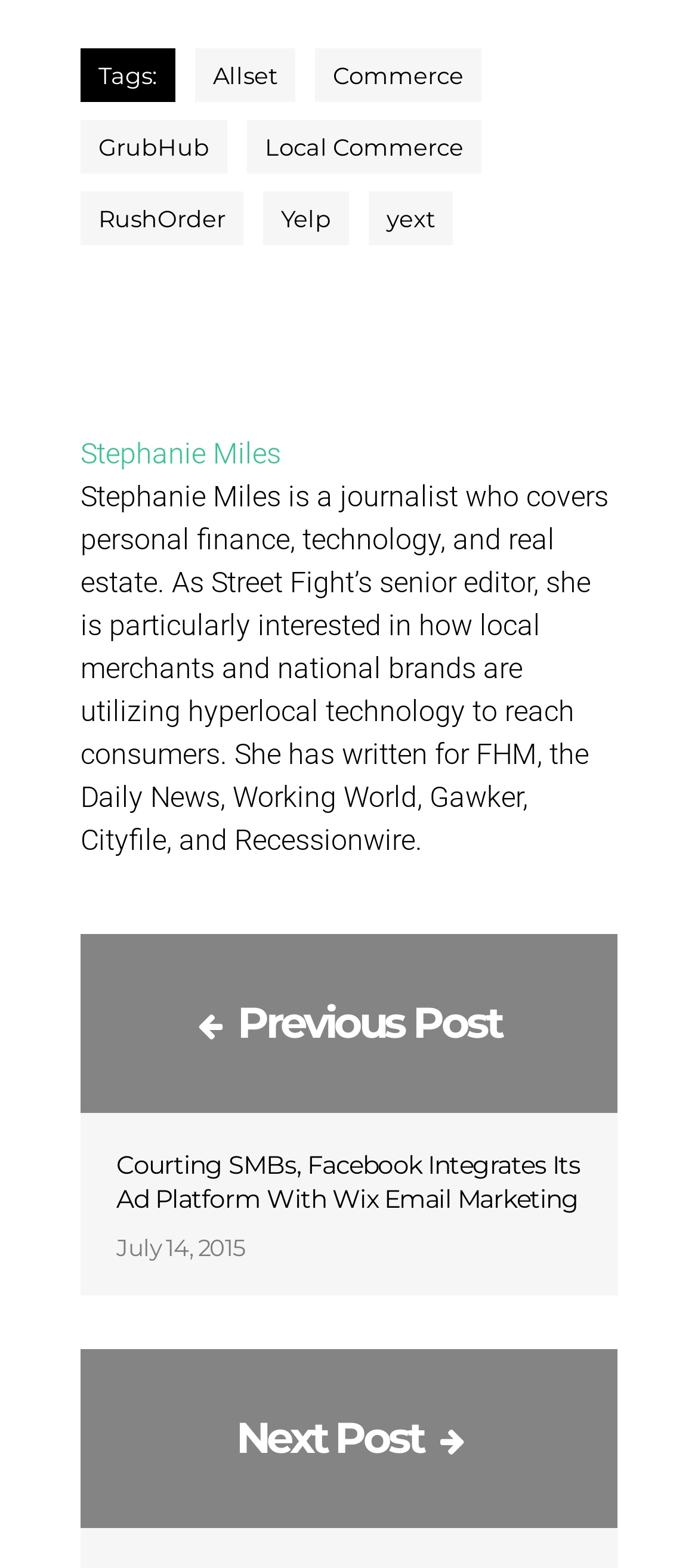Identify the bounding box for the described UI element. Provide the coordinates in (top-left x, top-left y, bottom-right x, bottom-right y) format with values ranging from 0 to 1: yext

[0.528, 0.122, 0.649, 0.156]